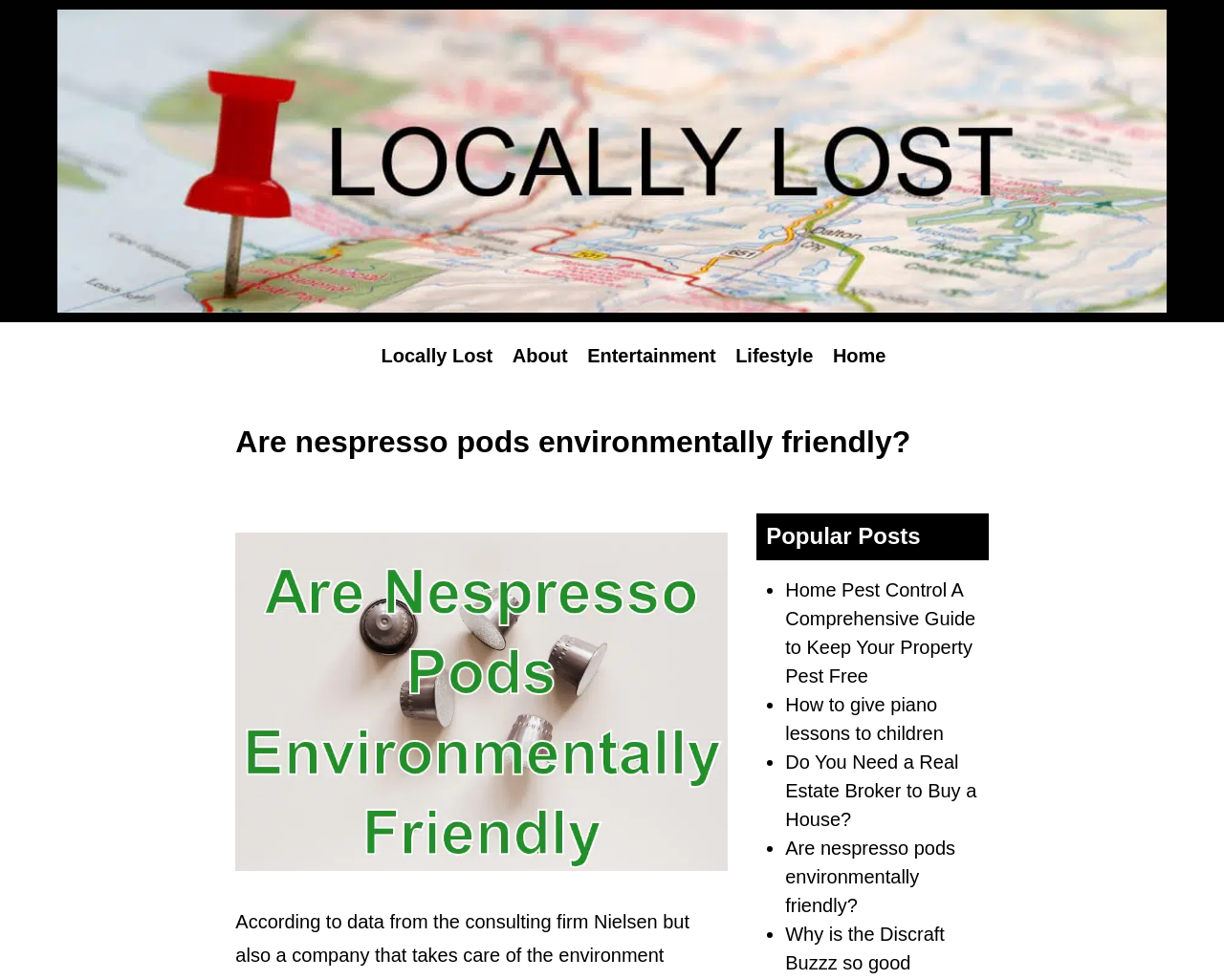Bounding box coordinates are specified in the format (top-left x, top-left y, bottom-right x, bottom-right y). All values are floating point numbers bounded between 0 and 1. Please provide the bounding box coordinate of the region this sentence describes: Lifestyle

[0.601, 0.352, 0.664, 0.374]